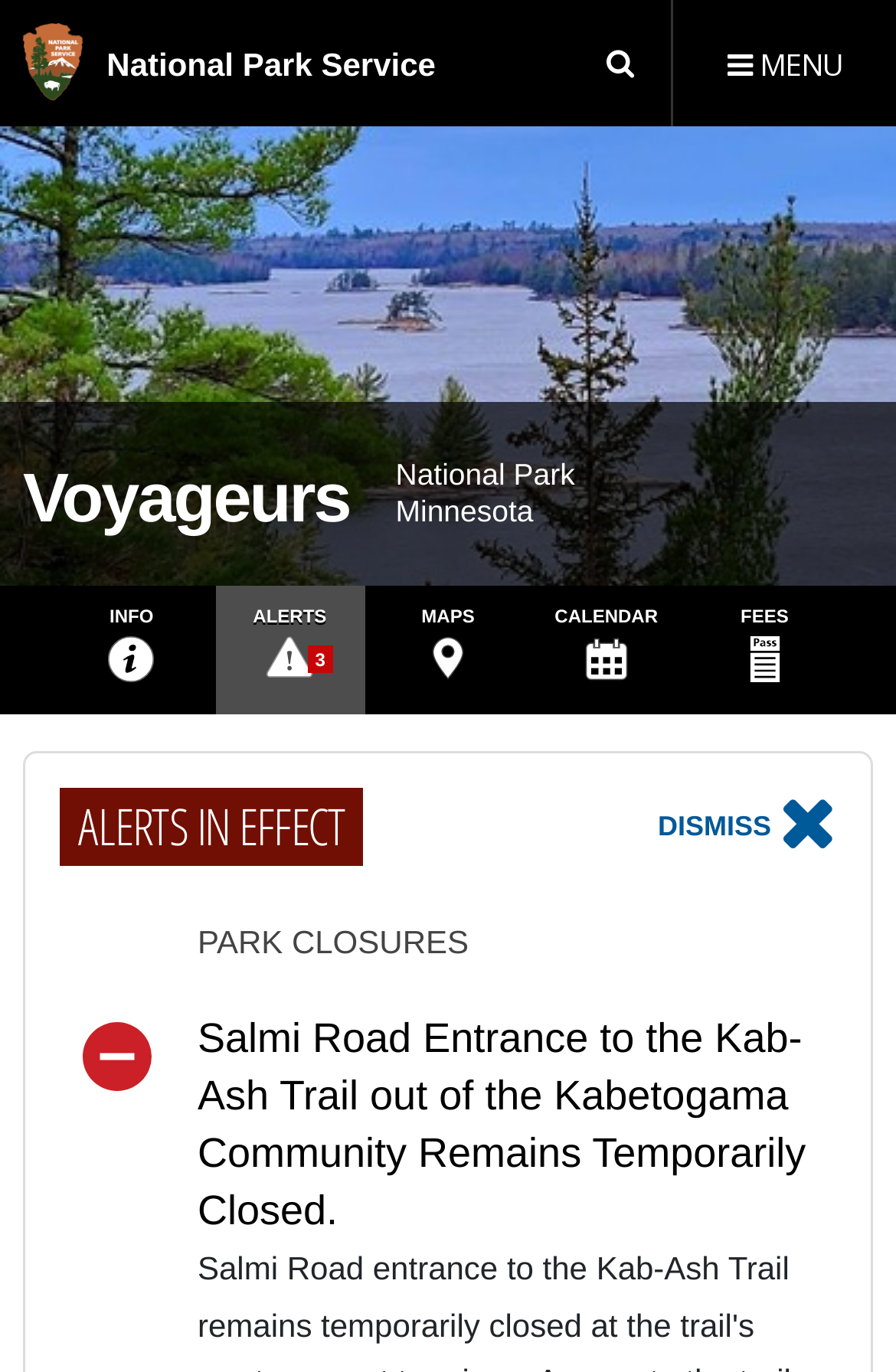How many alert notifications are there?
Examine the image and give a concise answer in one word or a short phrase.

2